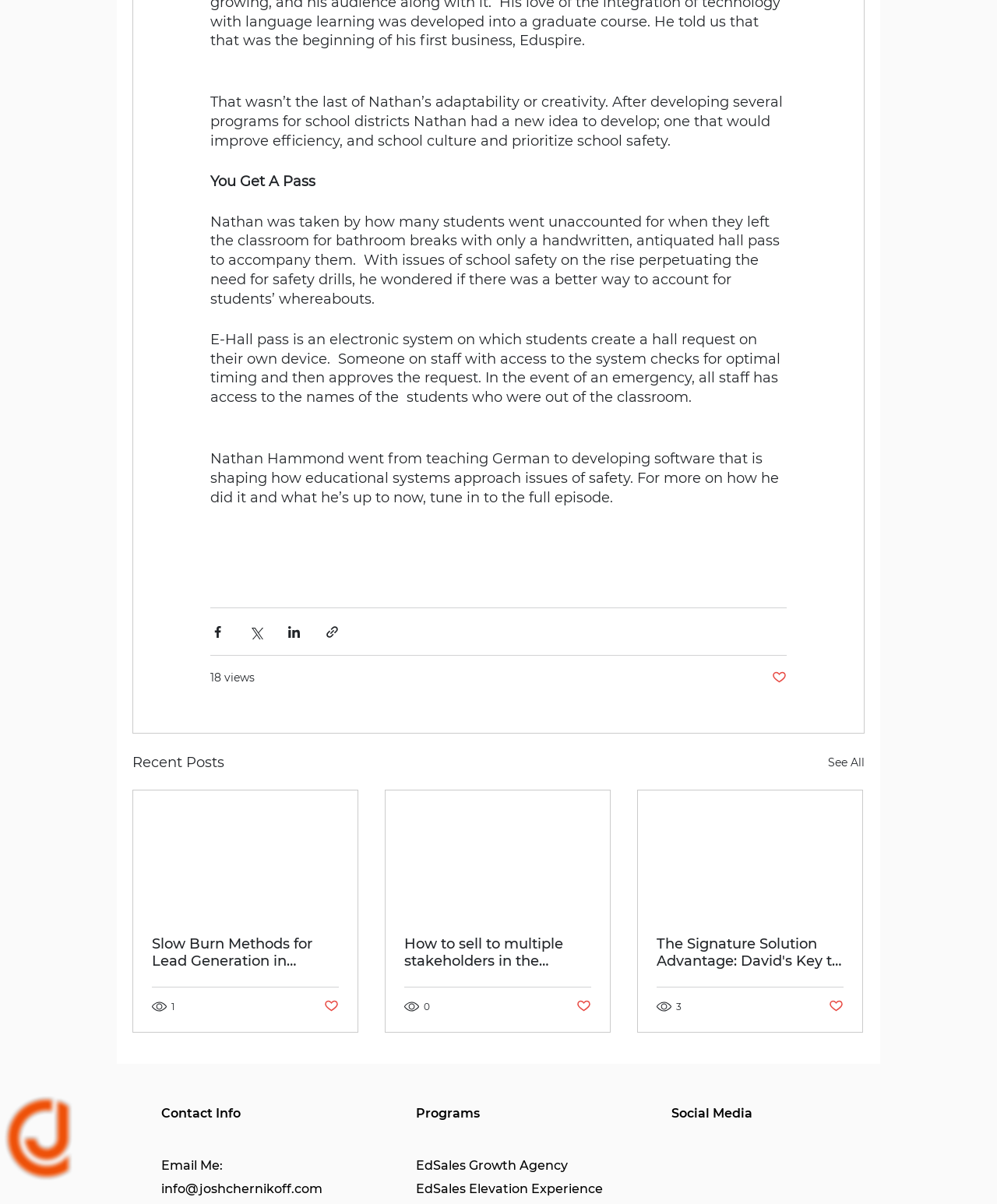Find the bounding box coordinates of the element's region that should be clicked in order to follow the given instruction: "Contact via email". The coordinates should consist of four float numbers between 0 and 1, i.e., [left, top, right, bottom].

[0.162, 0.981, 0.323, 0.994]